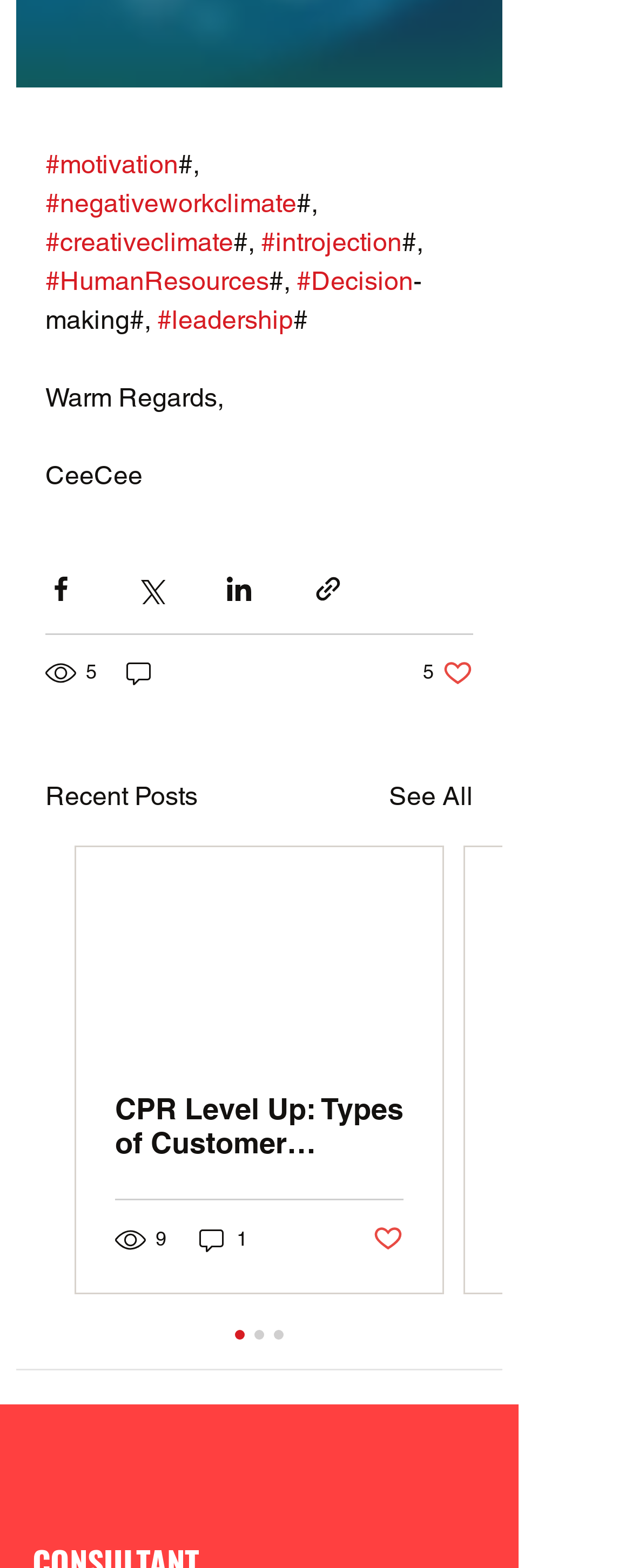What is the name of the author?
Answer the question with a single word or phrase, referring to the image.

CeeCee